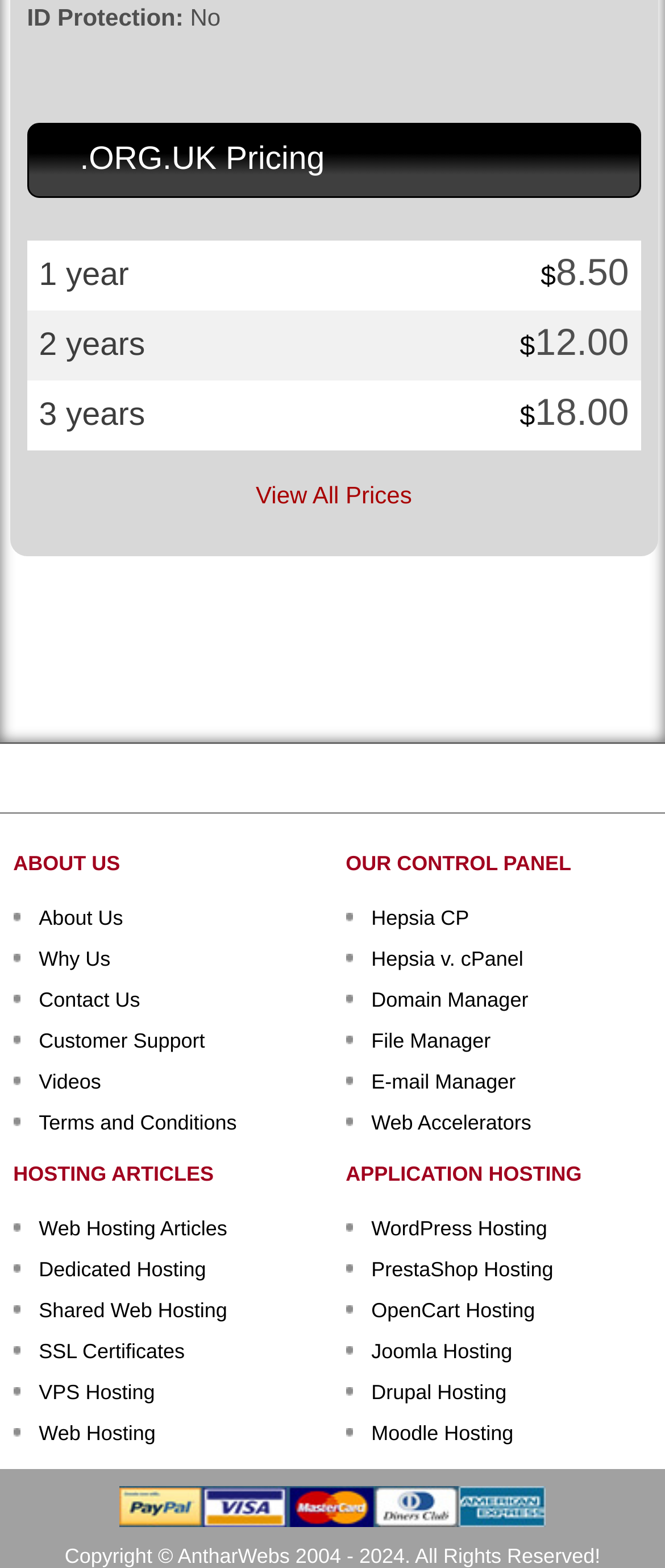Locate the bounding box coordinates of the item that should be clicked to fulfill the instruction: "Choose WordPress hosting".

[0.558, 0.776, 0.823, 0.791]